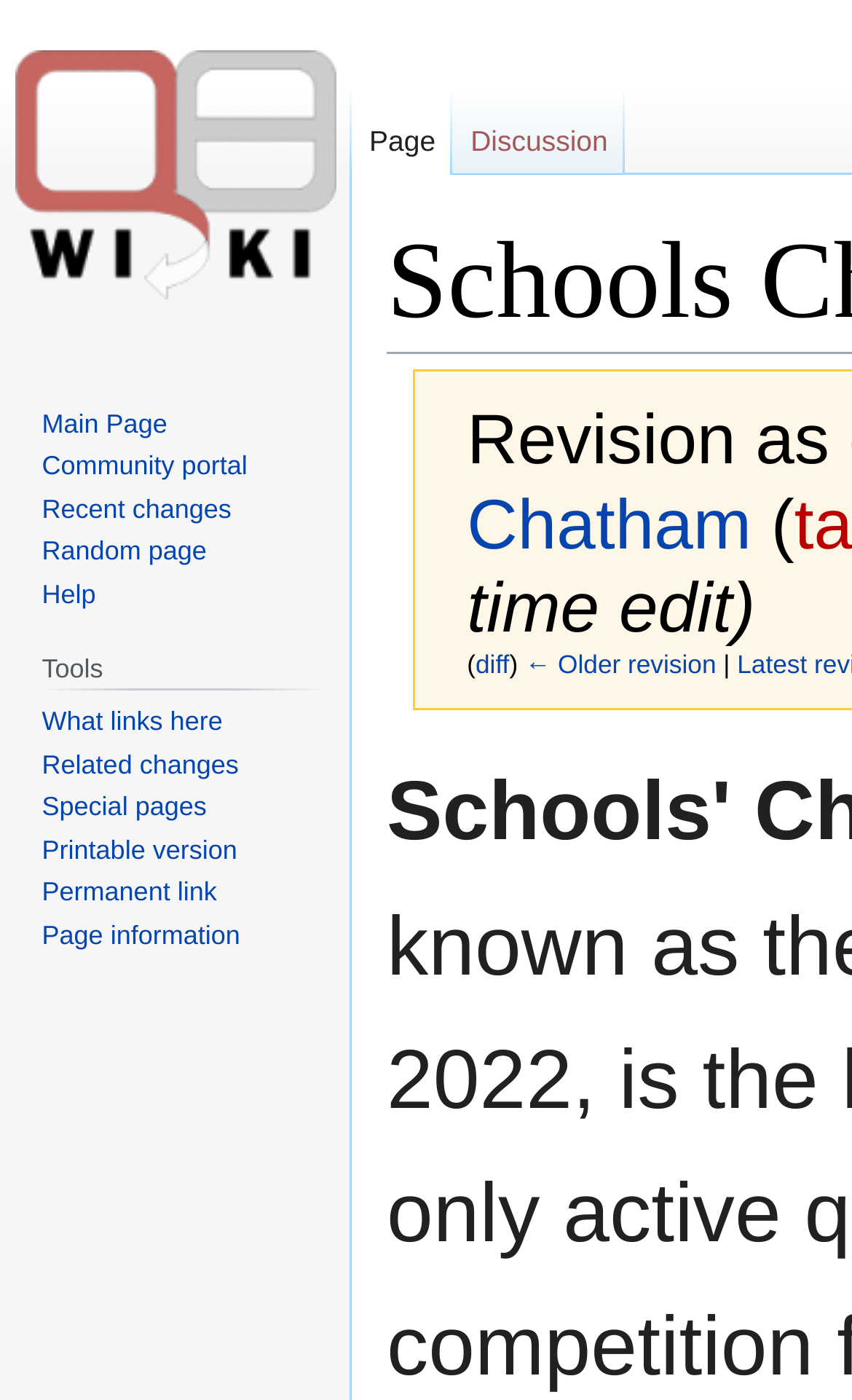Can you give a detailed response to the following question using the information from the image? What is the link to the main page?

I searched the navigation section and found the link 'Main Page', which is likely to lead to the main page of the website.